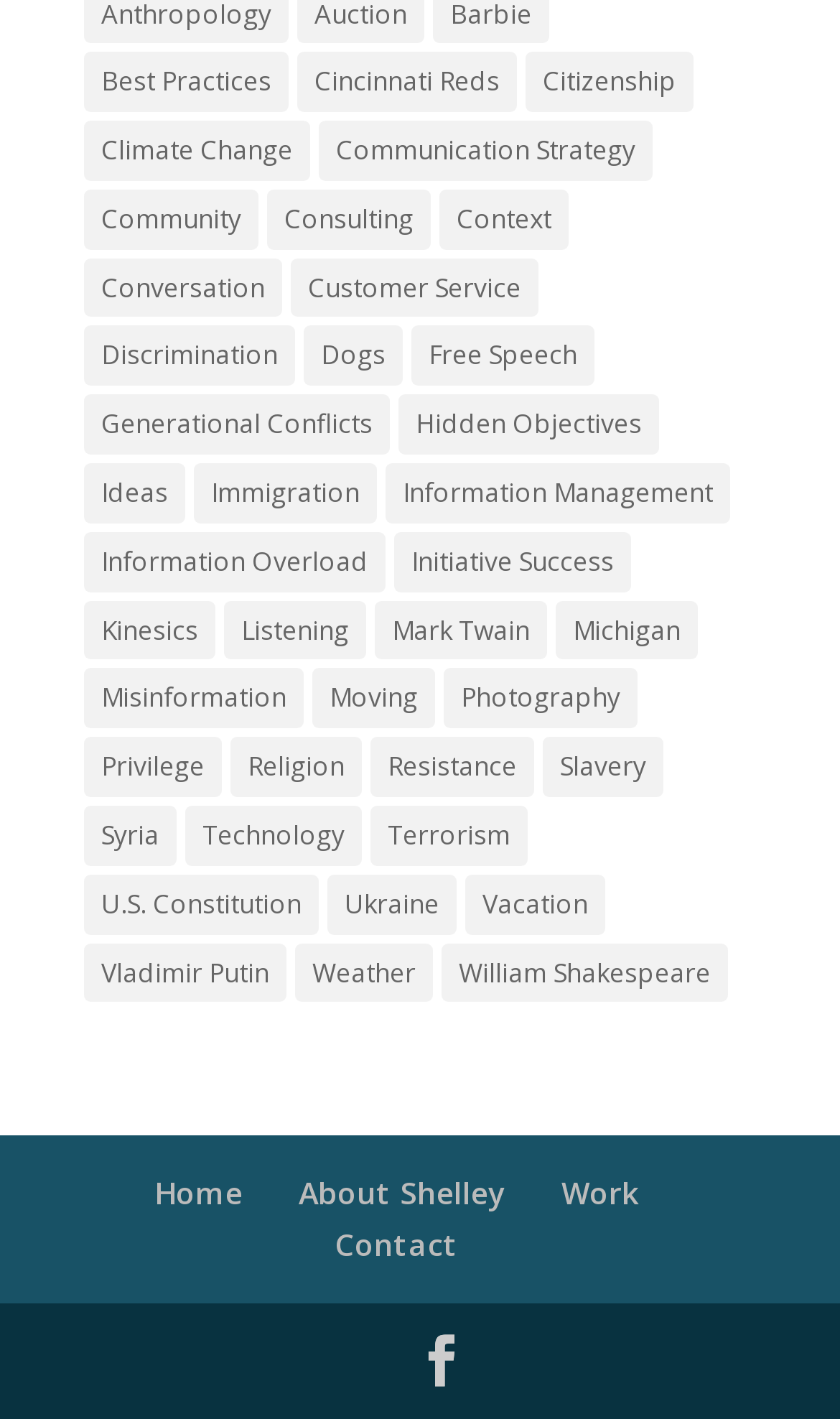Could you find the bounding box coordinates of the clickable area to complete this instruction: "View Conversation topics"?

[0.1, 0.182, 0.336, 0.224]